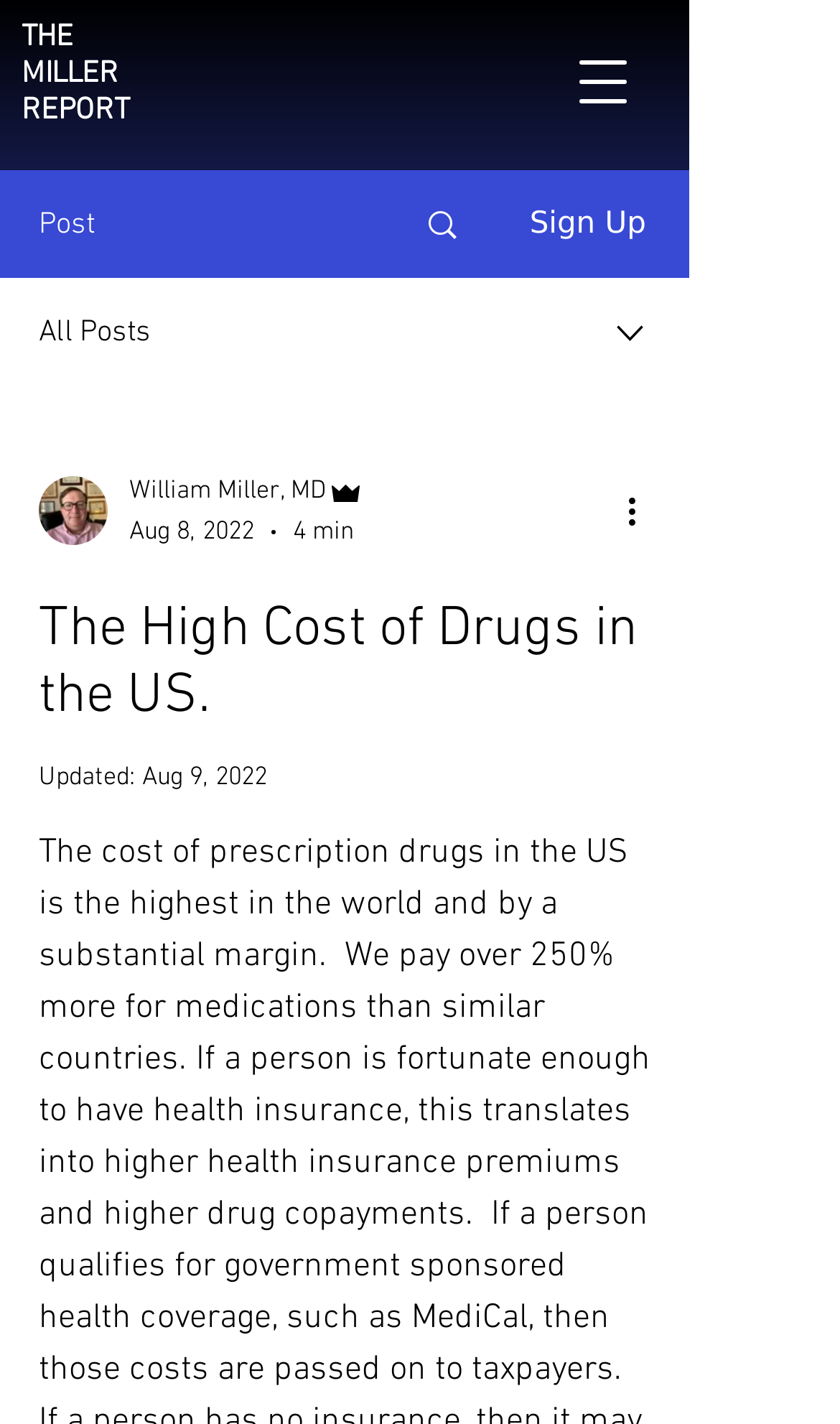Carefully observe the image and respond to the question with a detailed answer:
Who is the author of the post?

I determined the author of the post by looking at the combobox element that contains the writer's picture and name. The name 'William Miller, MD' is listed as the author, along with the title 'Admin'.